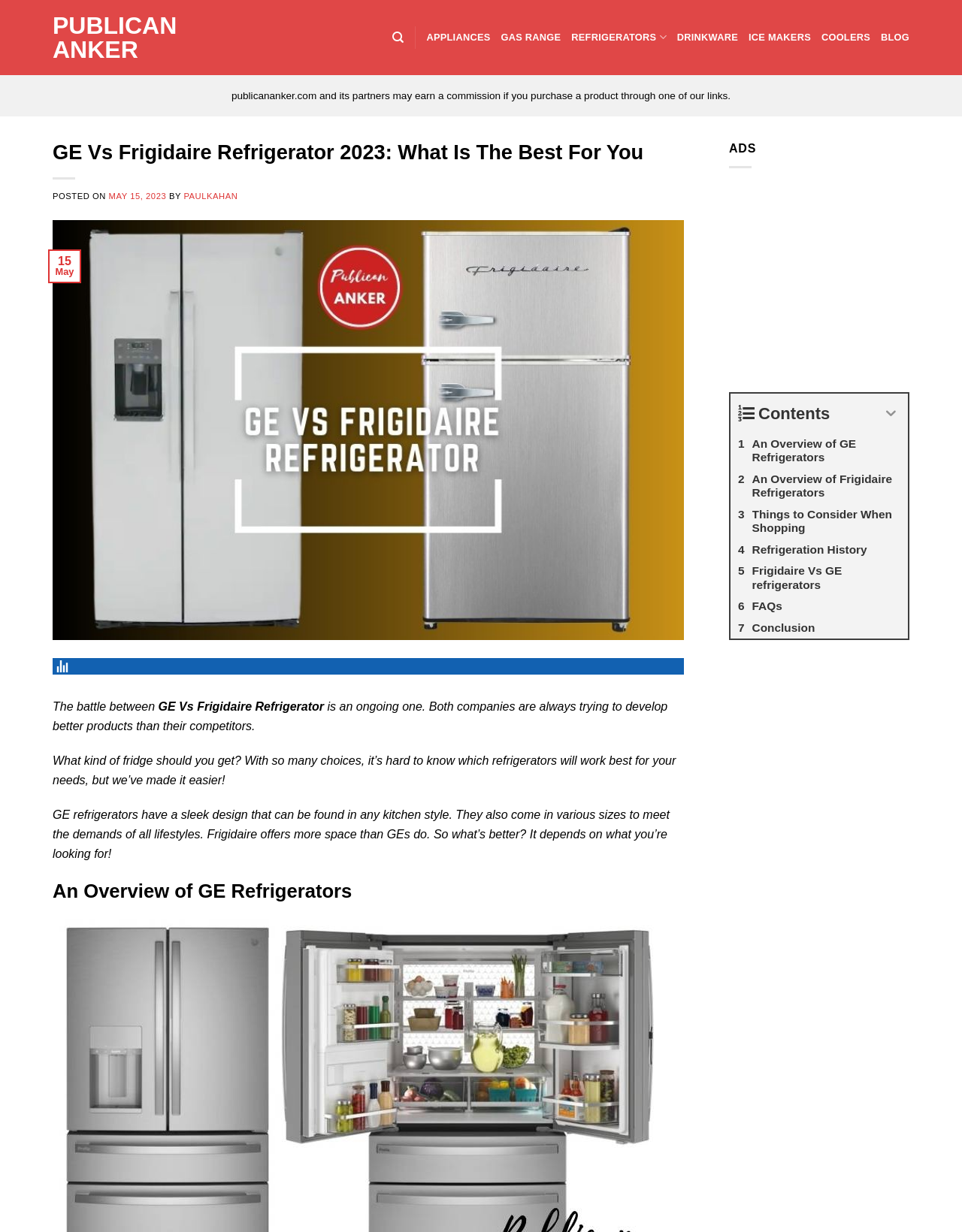Find the bounding box coordinates of the area that needs to be clicked in order to achieve the following instruction: "Search for a product". The coordinates should be specified as four float numbers between 0 and 1, i.e., [left, top, right, bottom].

[0.408, 0.019, 0.42, 0.042]